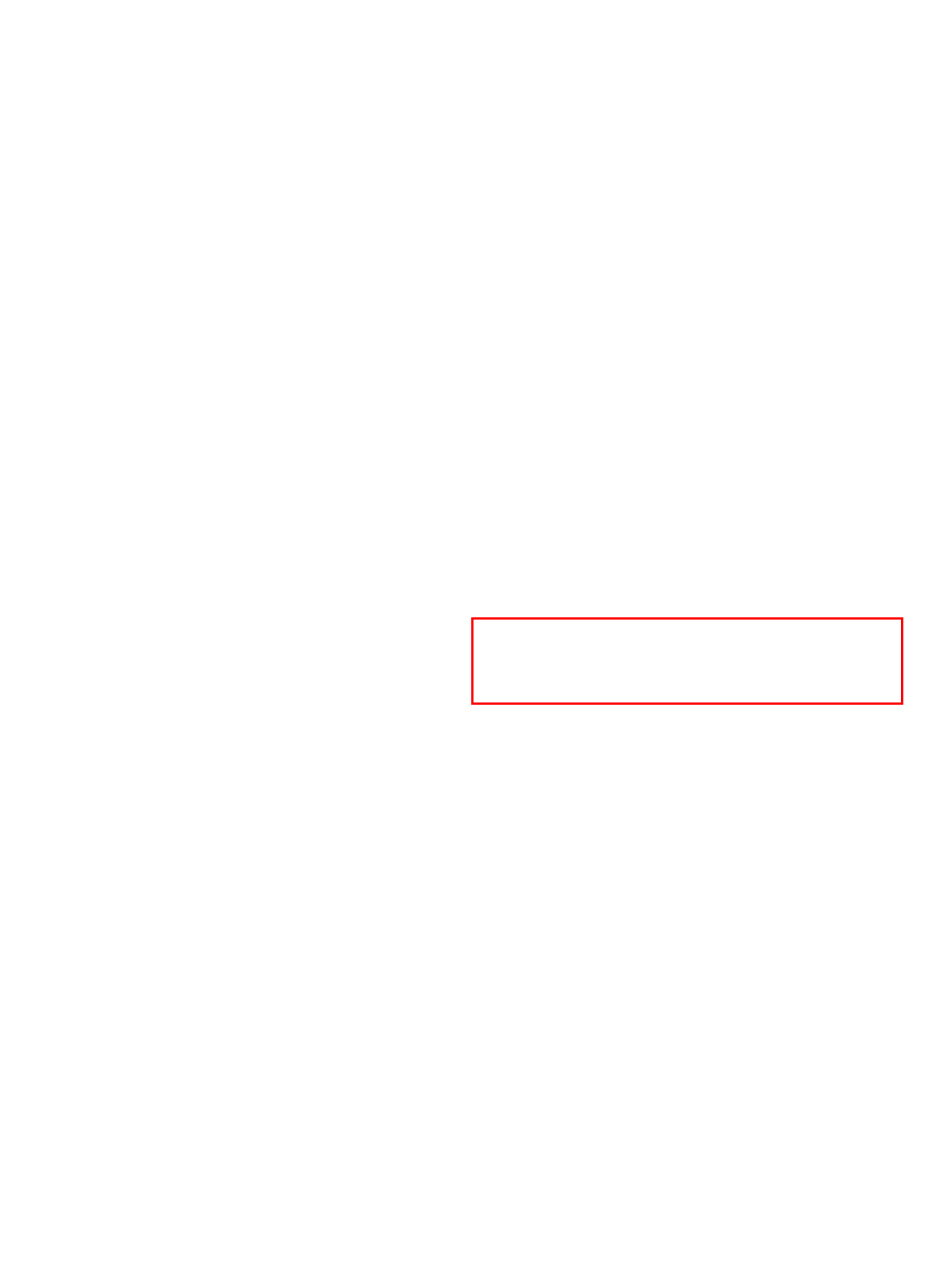Please examine the webpage screenshot and extract the text within the red bounding box using OCR.

Upcoming engagements involve her performances as Ilias in Idomeneo at the Grand Théâtre de Genève, Tolomeo with the Kammerorchester Basel conducted by Giovanni Antonini and Orlando at the Chatelet